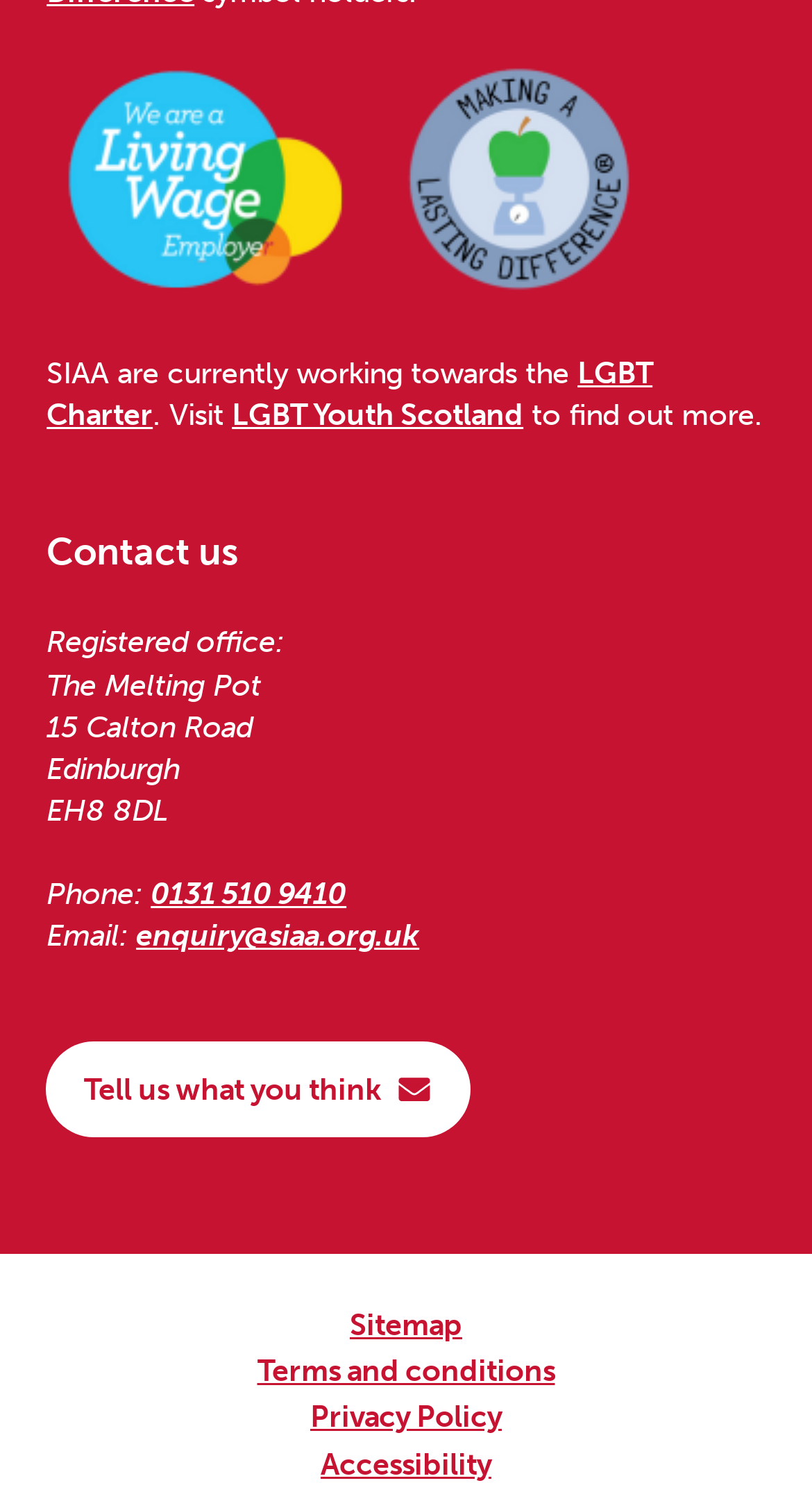What is the address of the registered office?
From the image, respond with a single word or phrase.

The Melting Pot, 15 Calton Road, Edinburgh EH8 8DL